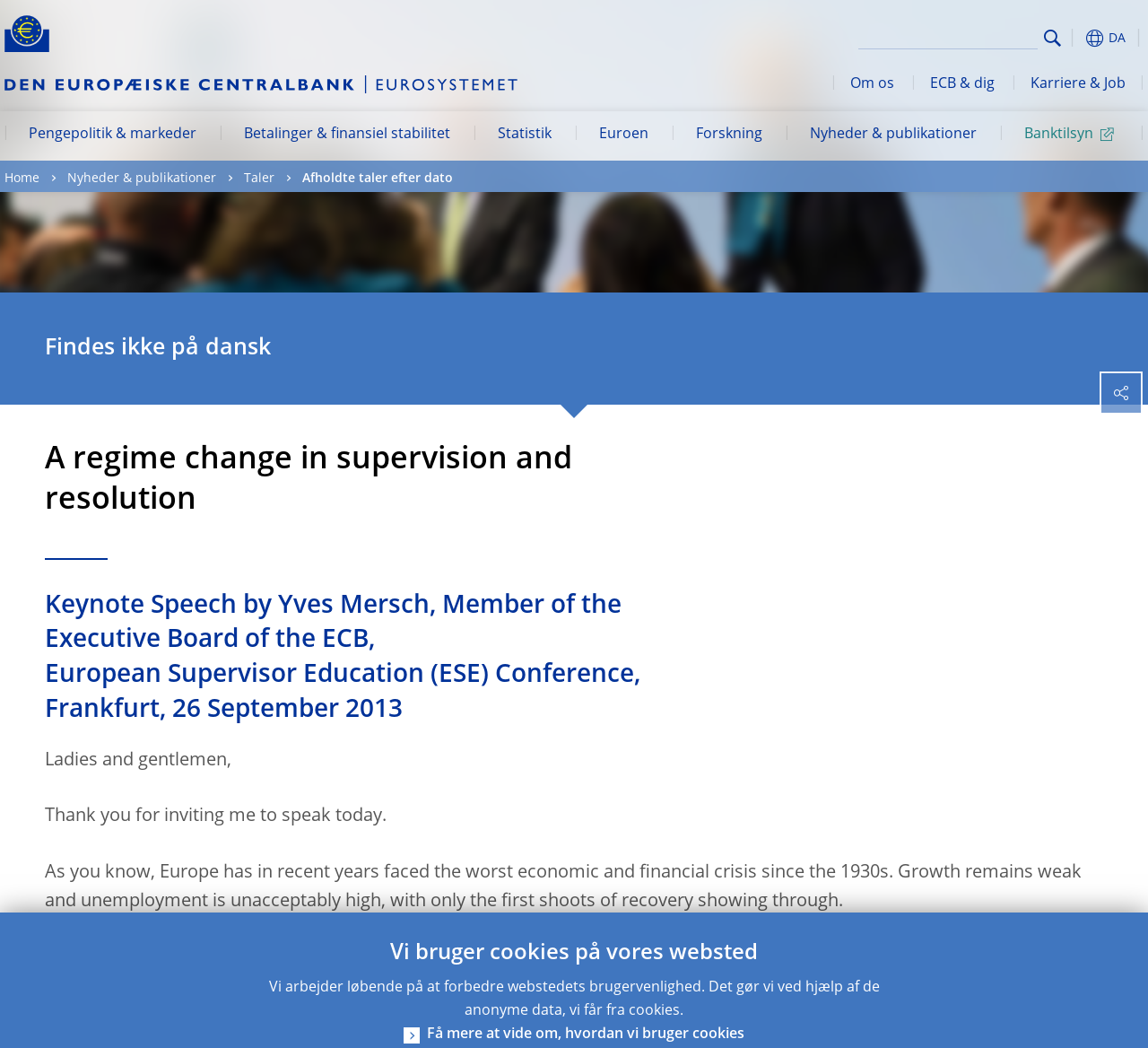What is the topic of the keynote speech?
Please respond to the question with a detailed and well-explained answer.

The topic of the keynote speech can be inferred from the heading 'A regime change in supervision and resolution' and the subheading 'Keynote Speech by Yves Mersch, Member of the Executive Board of the ECB, European Supervisor Education (ESE) Conference, Frankfurt, 26 September 2013'.